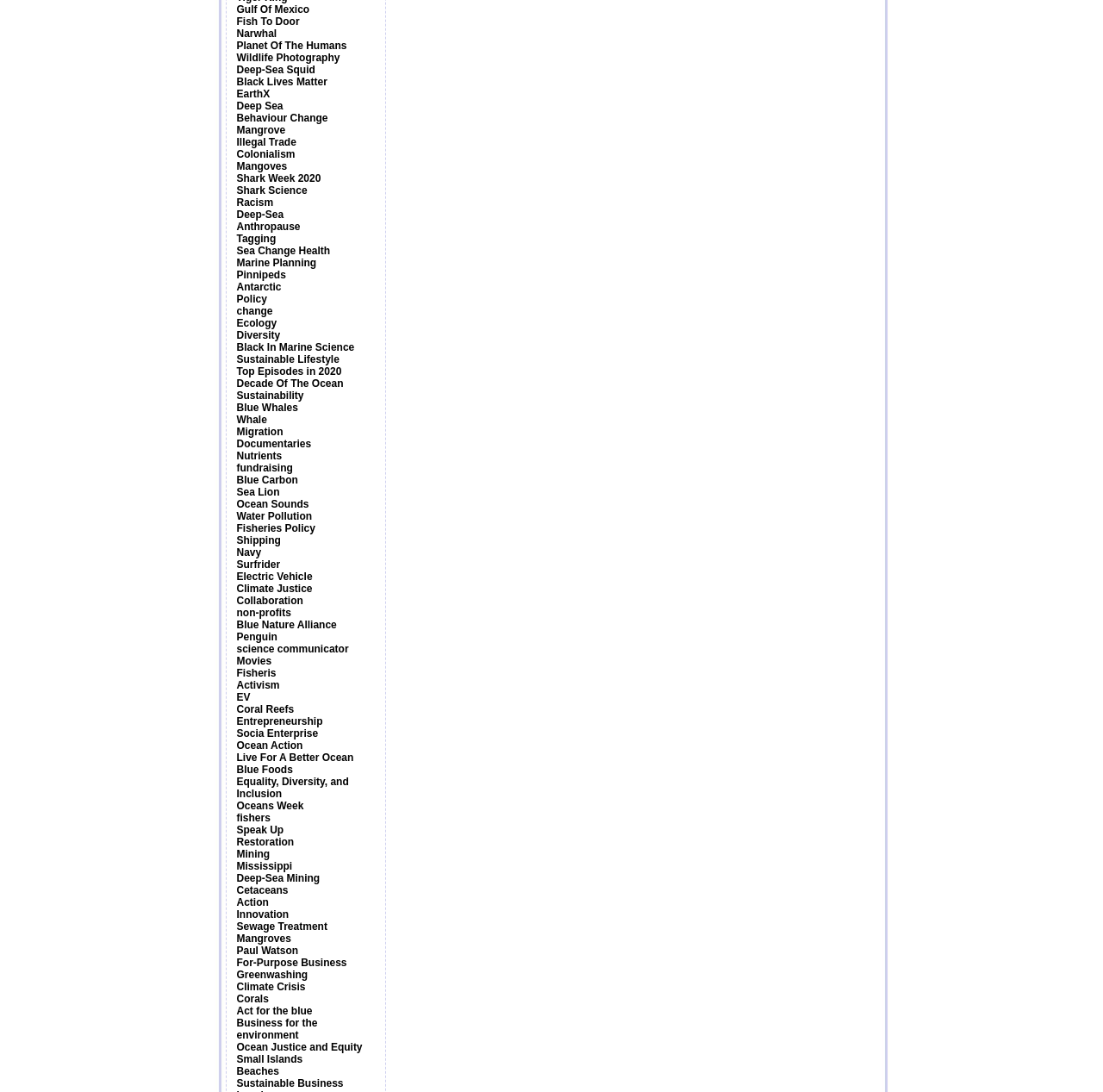Determine the bounding box coordinates of the clickable region to follow the instruction: "Learn about Deep-Sea Squid".

[0.214, 0.058, 0.286, 0.069]